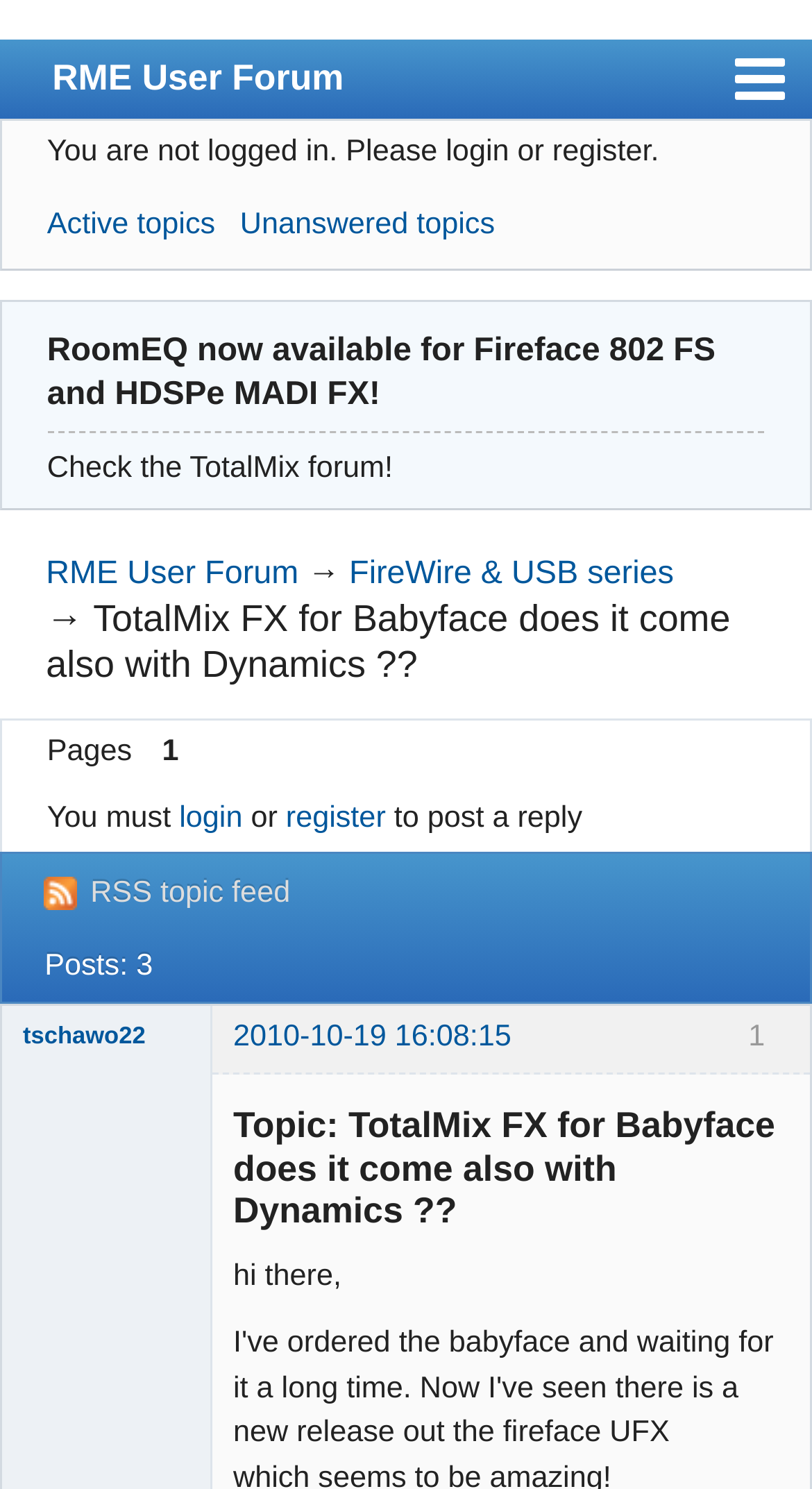Given the description of the UI element: "Rules", predict the bounding box coordinates in the form of [left, top, right, bottom], with each value being a float between 0 and 1.

[0.003, 0.188, 0.675, 0.238]